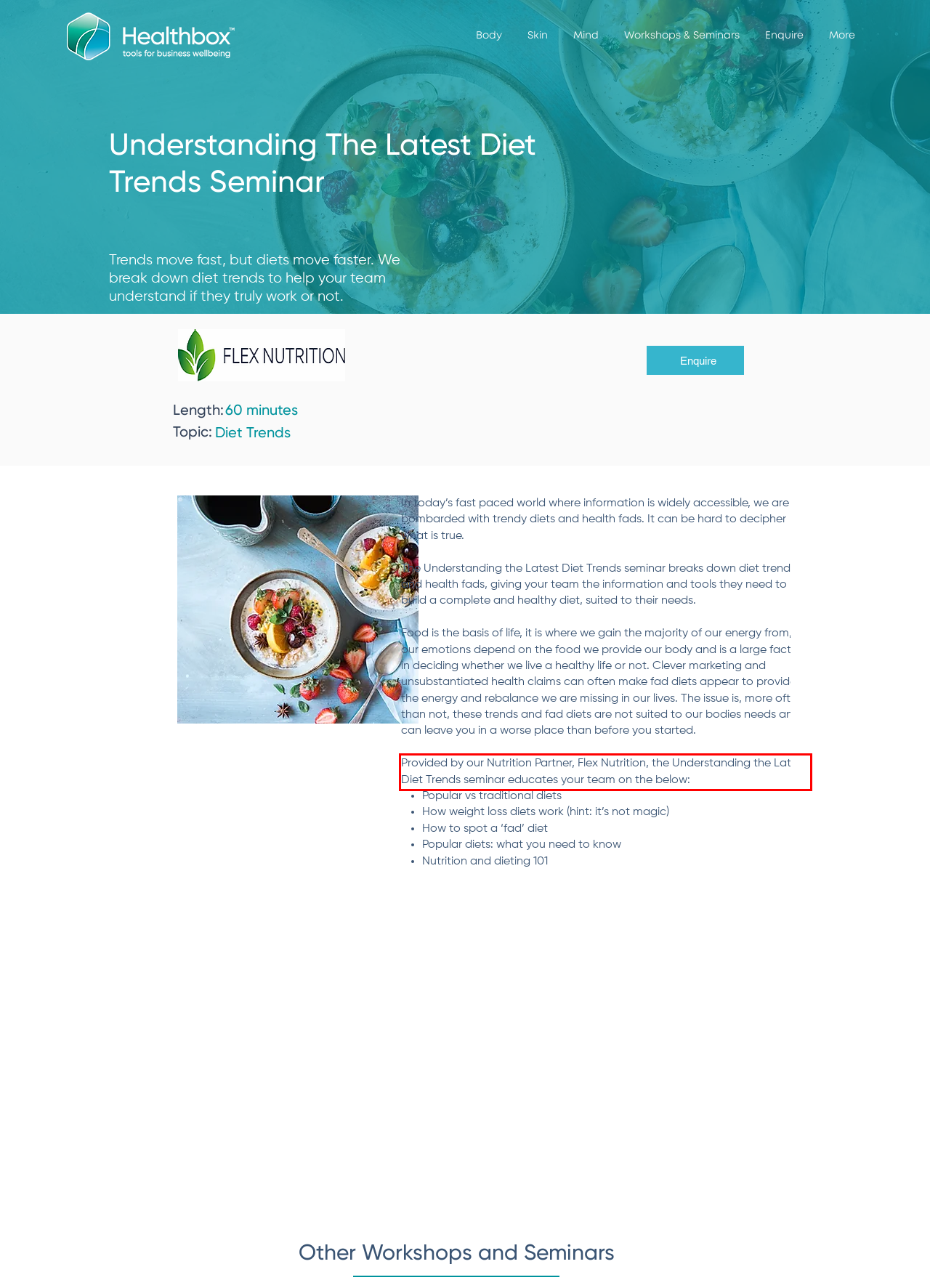Review the screenshot of the webpage and recognize the text inside the red rectangle bounding box. Provide the extracted text content.

Provided by our Nutrition Partner, Flex Nutrition, the Understanding the Latest Diet Trends seminar educates your team on the below: